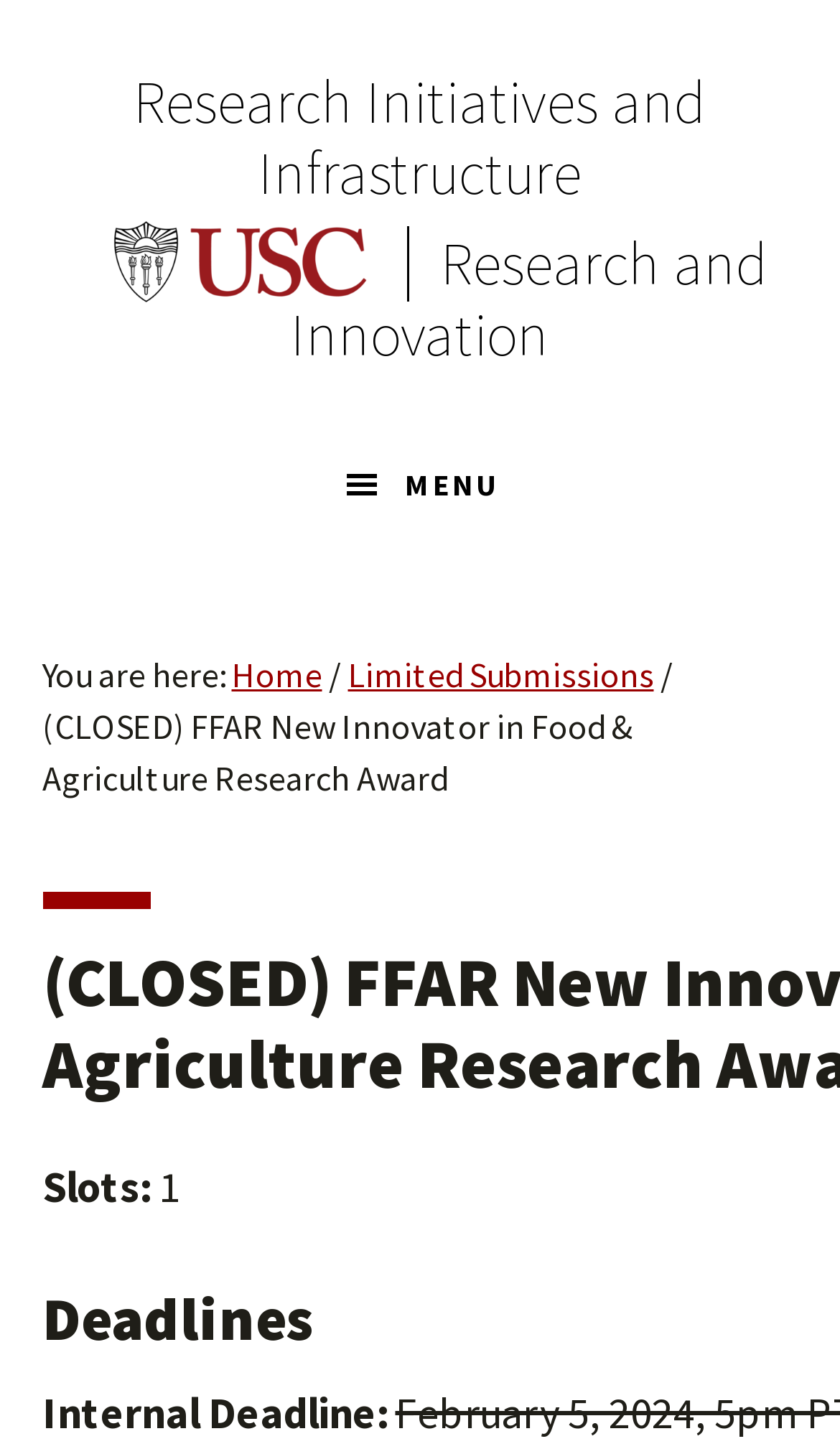How many slots are available for the award?
Please use the image to deliver a detailed and complete answer.

I found the answer by looking at the static text element 'Slots: 1' which is located below the title of the award.